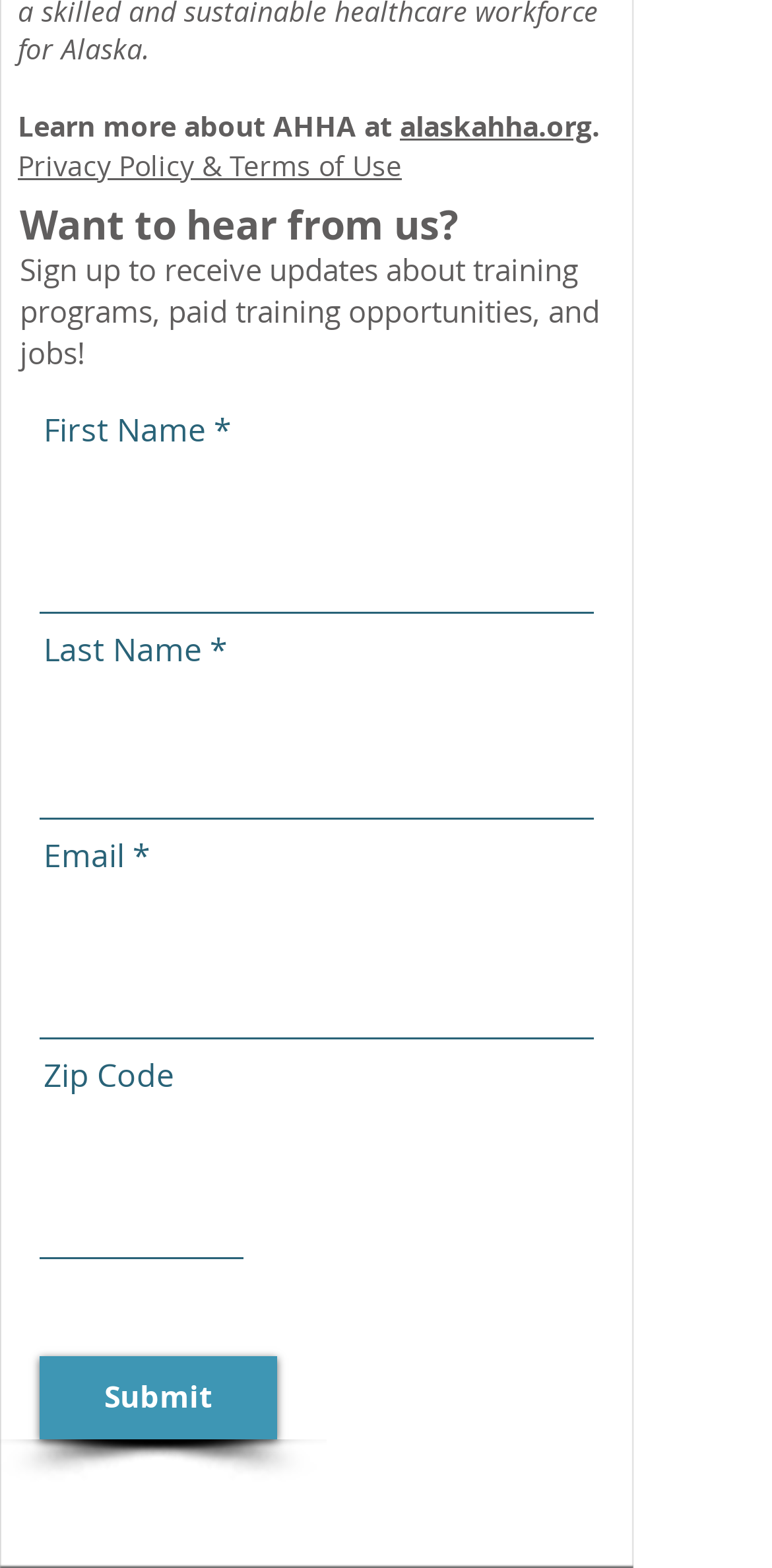Please identify the bounding box coordinates of the region to click in order to complete the given instruction: "Learn more about AHHA". The coordinates should be four float numbers between 0 and 1, i.e., [left, top, right, bottom].

[0.023, 0.068, 0.518, 0.092]